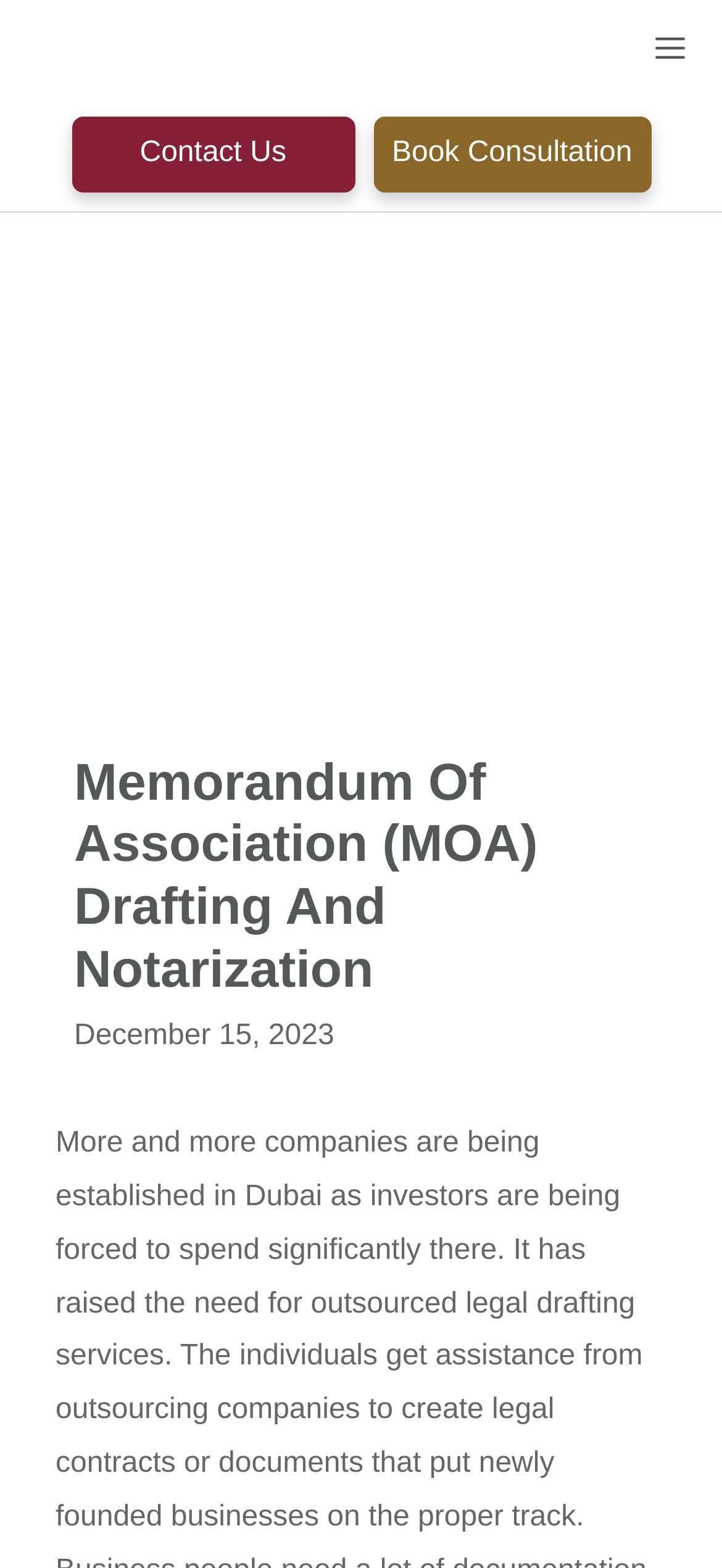Provide a one-word or short-phrase response to the question:
What is the function of the 'Menu' button?

To open the mobile menu